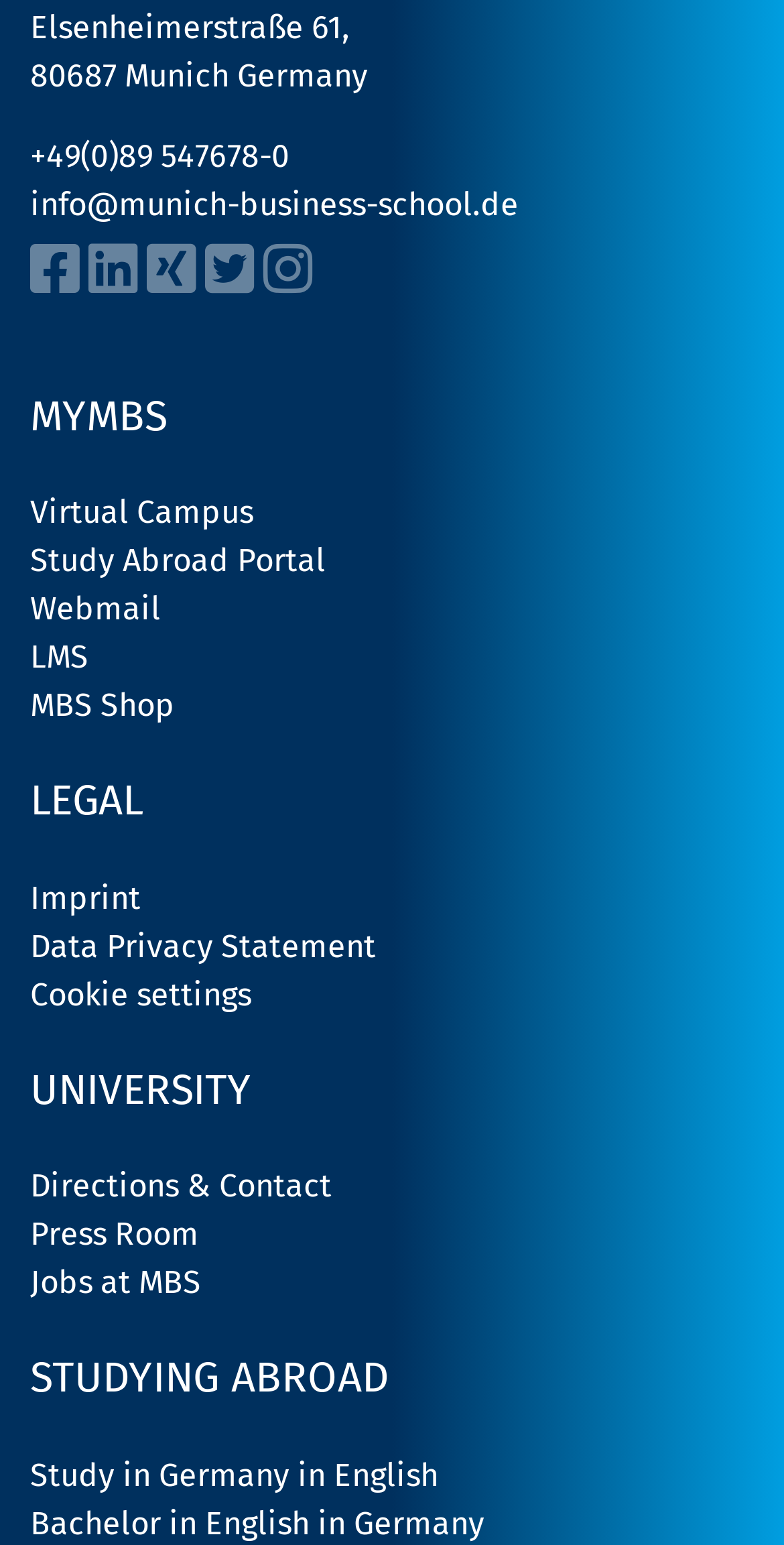Kindly determine the bounding box coordinates of the area that needs to be clicked to fulfill this instruction: "go to the study abroad portal".

[0.038, 0.35, 0.415, 0.375]